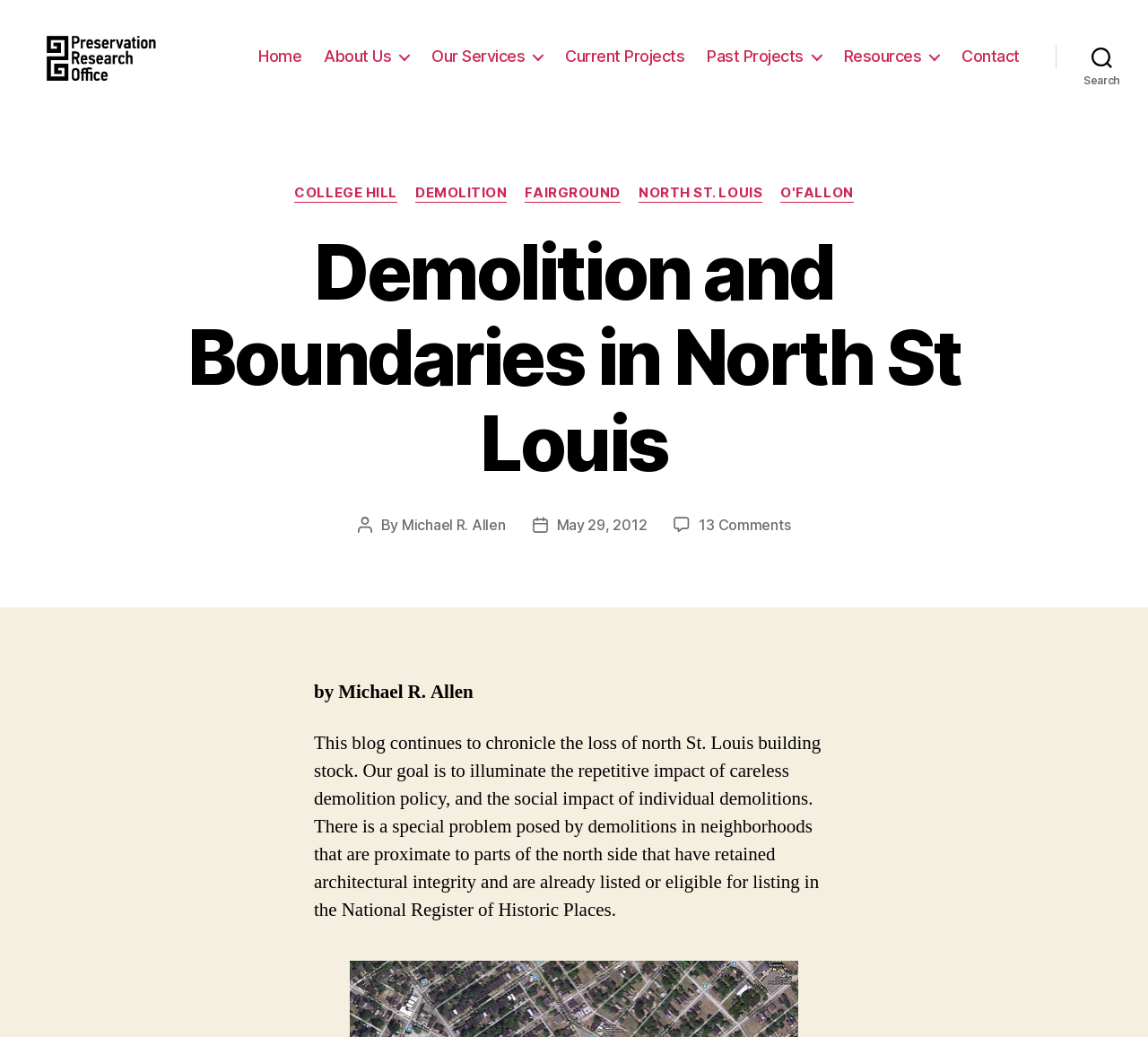Based on the element description: "O'Fallon", identify the UI element and provide its bounding box coordinates. Use four float numbers between 0 and 1, [left, top, right, bottom].

[0.68, 0.196, 0.743, 0.213]